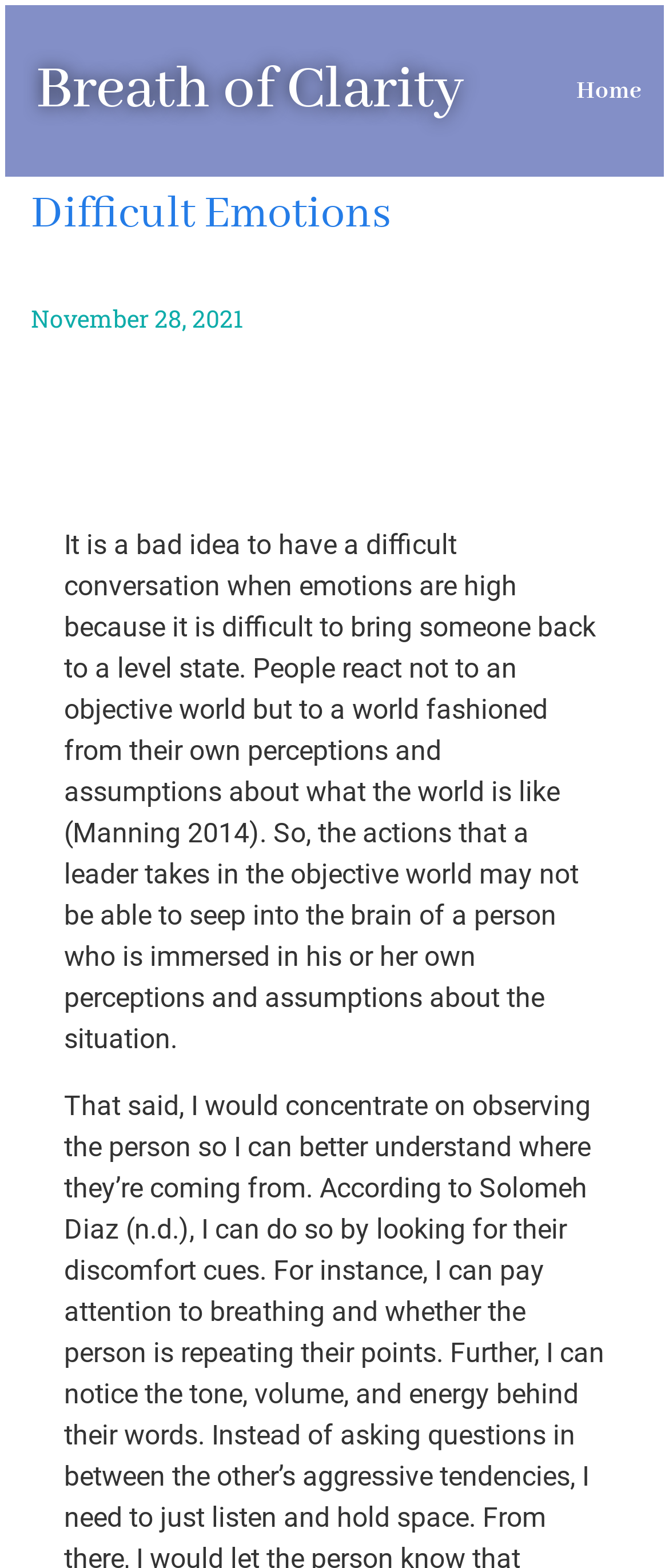What is the consequence of having a difficult conversation when emotions are high?
Answer the question using a single word or phrase, according to the image.

Difficult to bring someone back to a level state